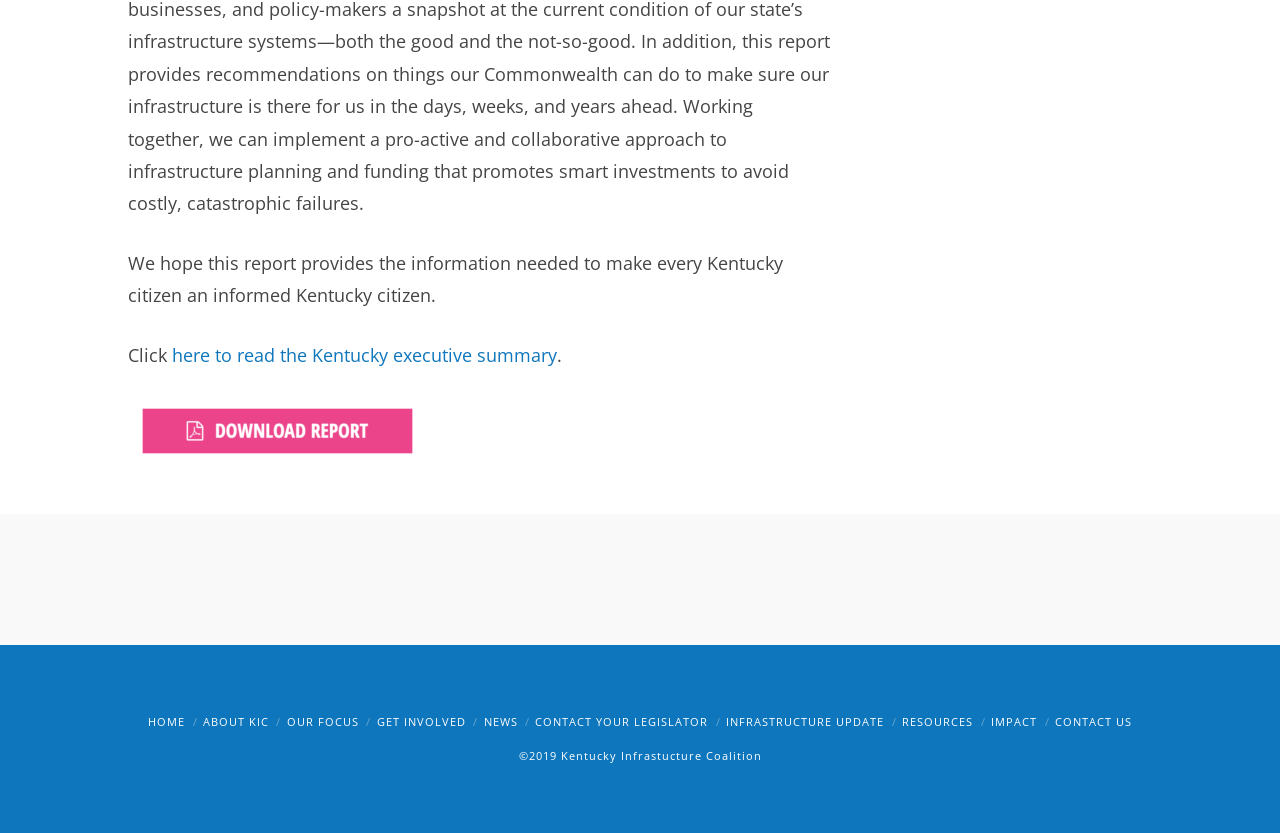Please identify the coordinates of the bounding box that should be clicked to fulfill this instruction: "View ABOUT KIC page".

[0.158, 0.857, 0.21, 0.875]